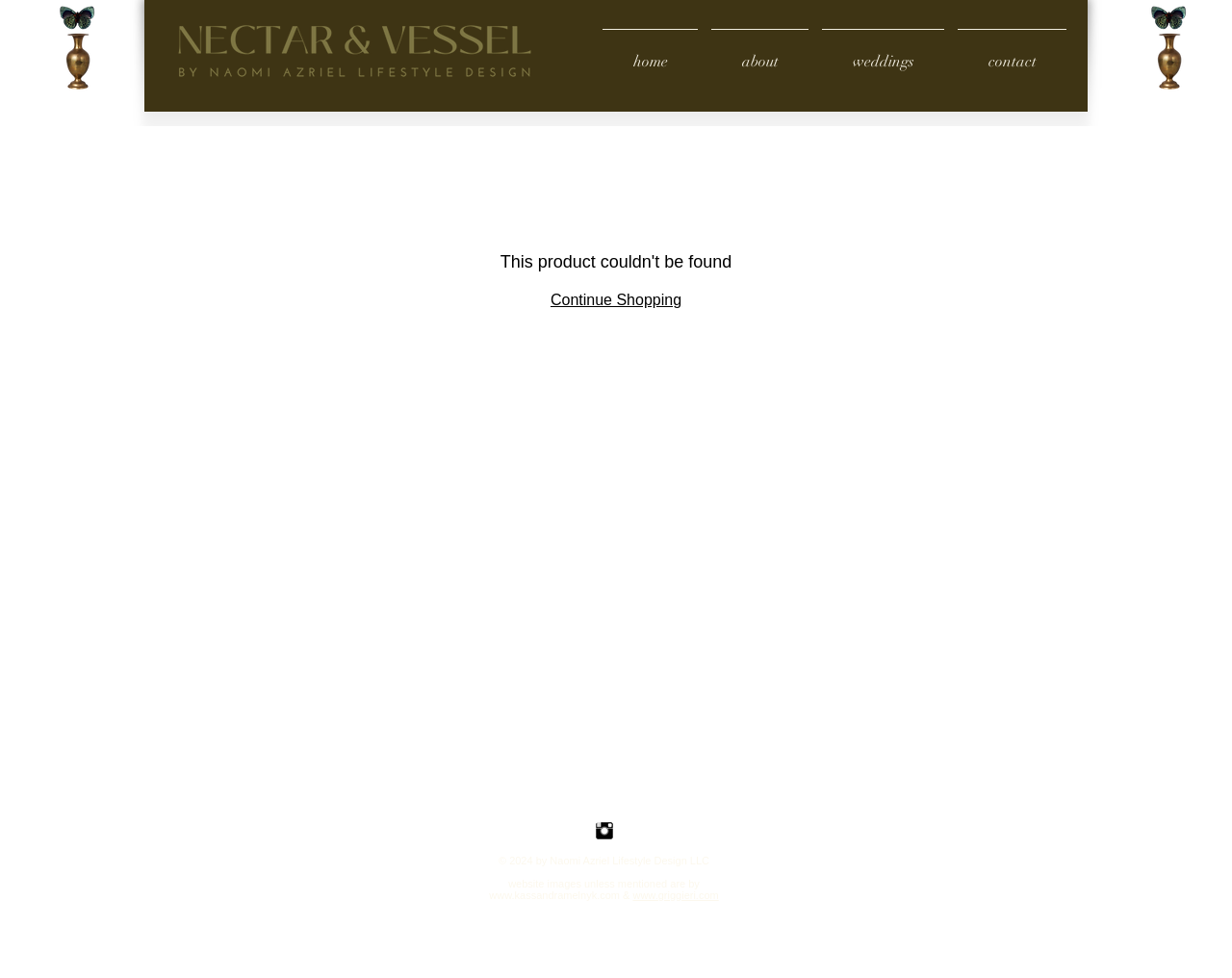How many navigation links are there?
Using the screenshot, give a one-word or short phrase answer.

4